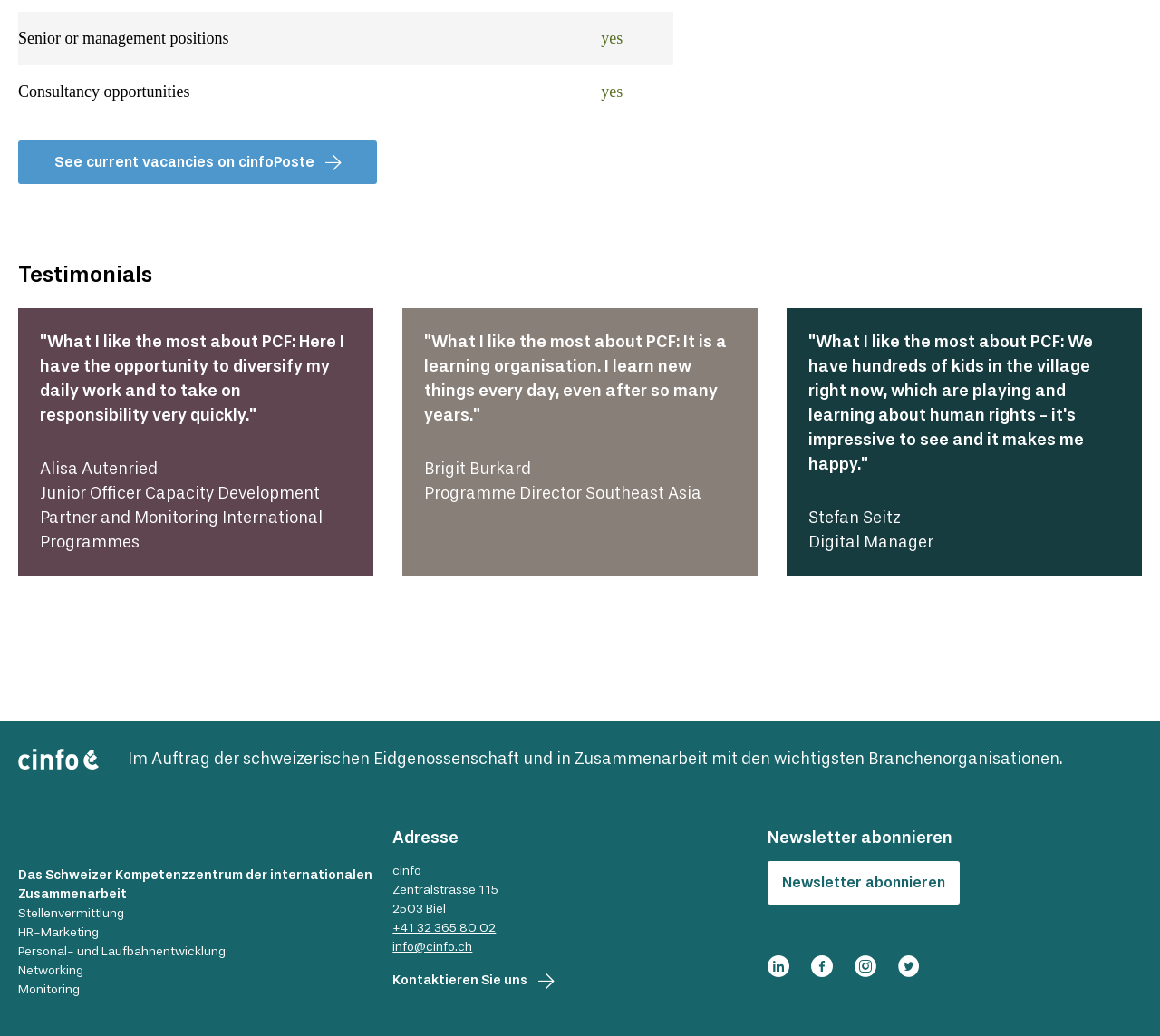Identify the bounding box coordinates of the clickable region to carry out the given instruction: "Read Alisa's testimonial".

[0.016, 0.298, 0.322, 0.557]